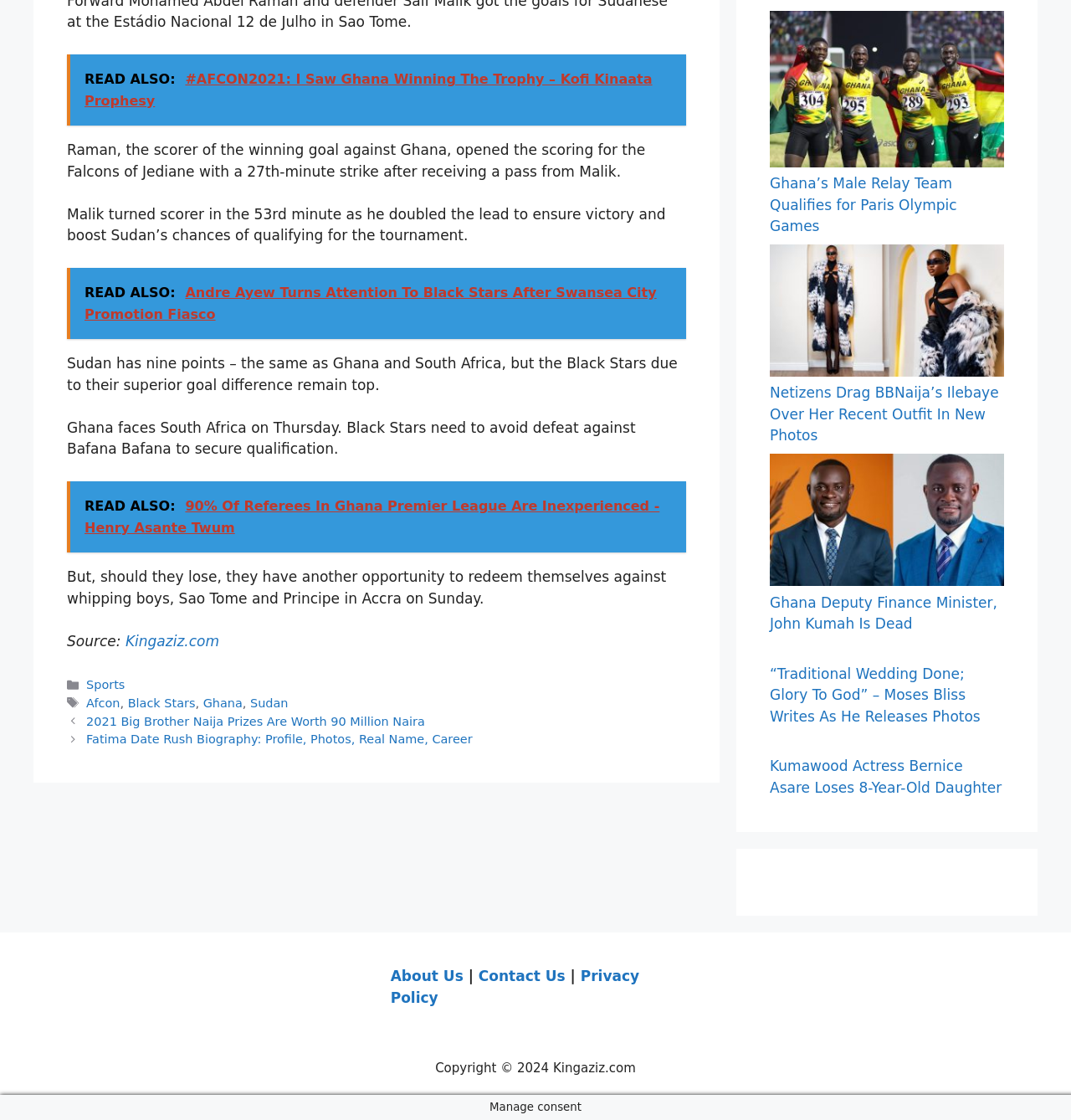Can you find the bounding box coordinates for the element that needs to be clicked to execute this instruction: "Visit the Kingaziz.com website"? The coordinates should be given as four float numbers between 0 and 1, i.e., [left, top, right, bottom].

[0.117, 0.565, 0.205, 0.58]